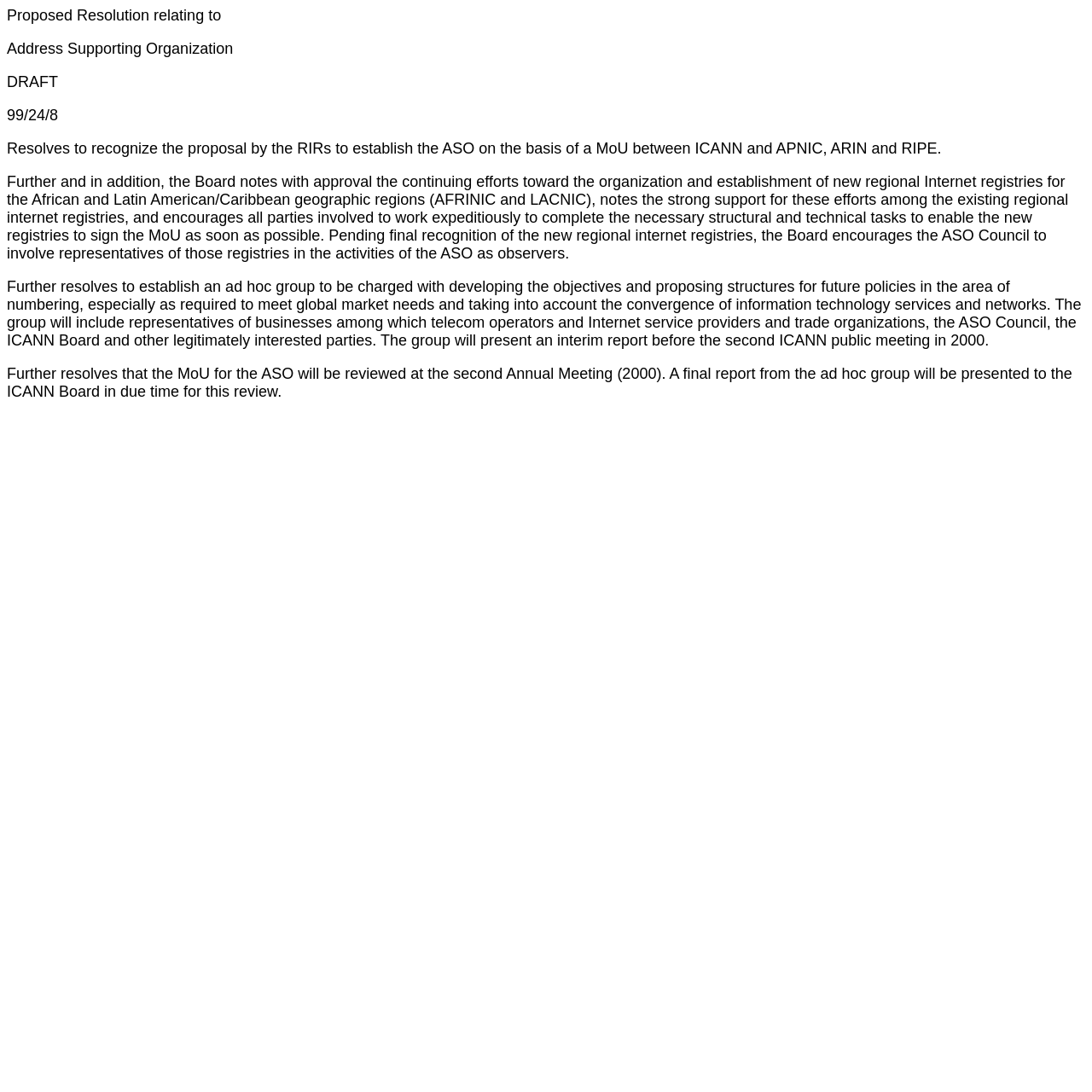Explain in detail what you observe on this webpage.

The webpage appears to be a formal document or resolution, likely from an organization related to internet governance. At the top, there is a title "Proposed Resolution relating to" which is also the meta description. 

Below the title, there are four lines of text, each on a separate line. The first line reads "Address Supporting Organization", the second line says "DRAFT", and the third line displays a date or code "99/24/8". The fourth line is a longer paragraph that discusses the proposal by Regional Internet Registries (RIRs) to establish the Address Supporting Organization (ASO) based on a Memorandum of Understanding (MoU) between ICANN and APNIC, ARIN, and RIPE.

Following this, there are three more paragraphs of text. The first paragraph notes the efforts to establish new regional internet registries for Africa and Latin America, and encourages all parties to work quickly to complete the necessary tasks. The second paragraph resolves to establish an ad hoc group to develop objectives and propose structures for future policies in the area of numbering, taking into account global market needs and the convergence of information technology services and networks. The third paragraph resolves to review the MoU for the ASO at the second Annual Meeting in 2000, with a final report from the ad hoc group to be presented to the ICANN Board in due time for this review.

There are no images on the page, and the layout is primarily composed of text blocks, with each paragraph separated from the others.